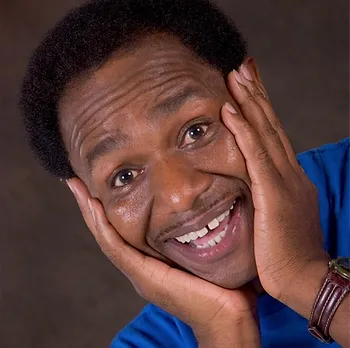Give a one-word or one-phrase response to the question:
What is the expression on Bobby Norfolk's face?

Delighted